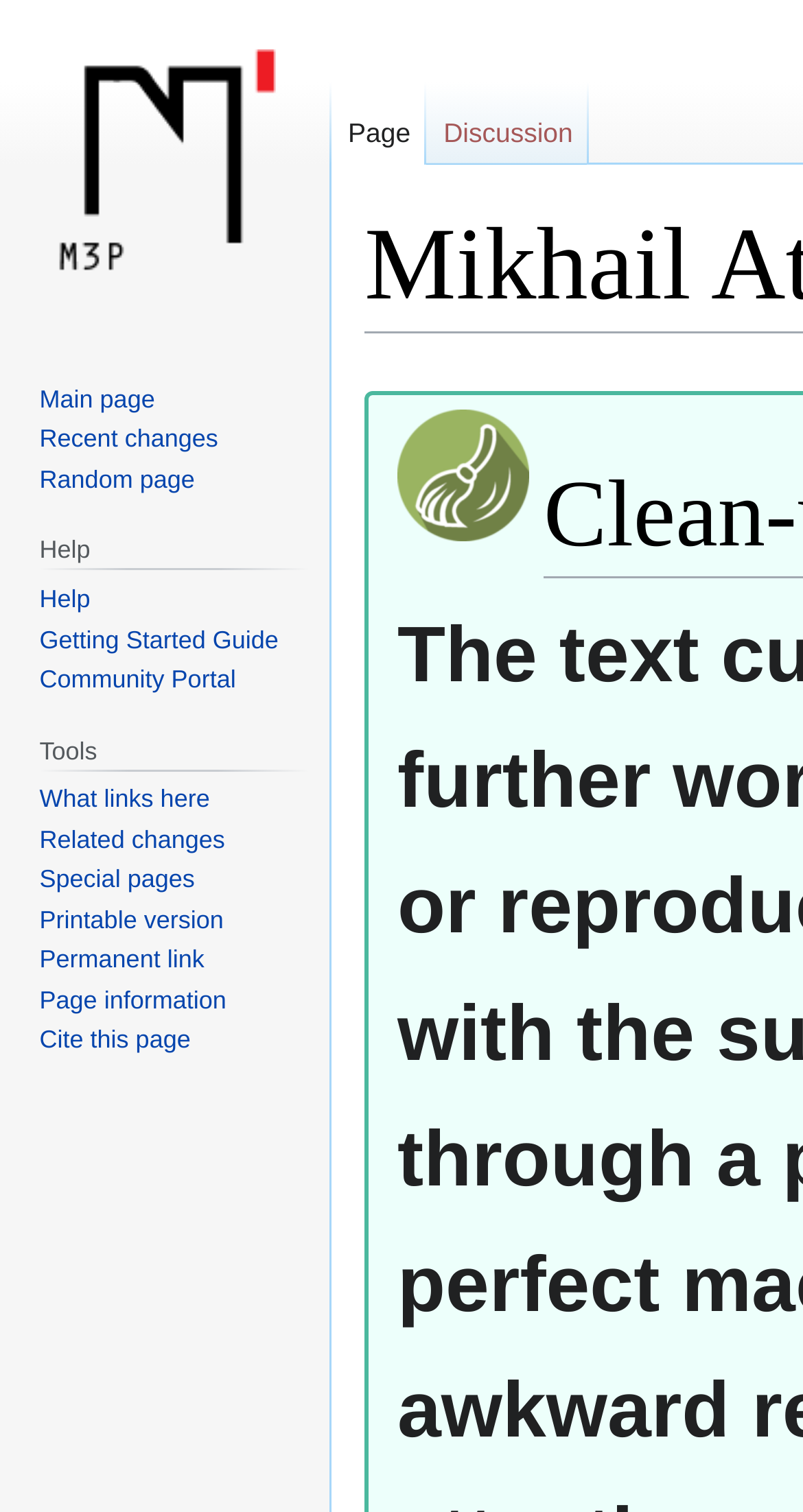Use a single word or phrase to answer this question: 
What is the text of the first link?

Jump to navigation